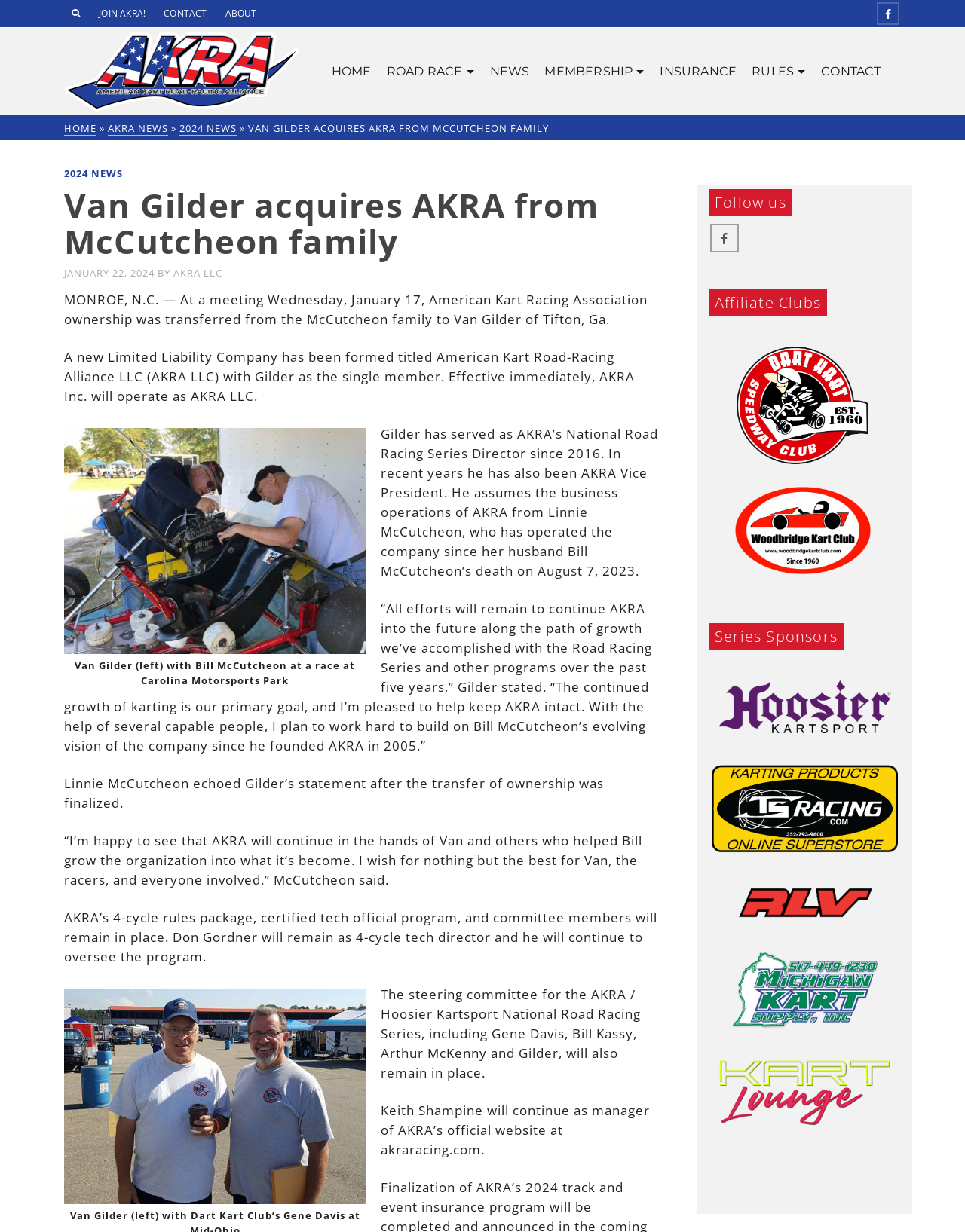Identify the bounding box coordinates for the region of the element that should be clicked to carry out the instruction: "Follow us on Facebook". The bounding box coordinates should be four float numbers between 0 and 1, i.e., [left, top, right, bottom].

[0.736, 0.182, 0.766, 0.205]